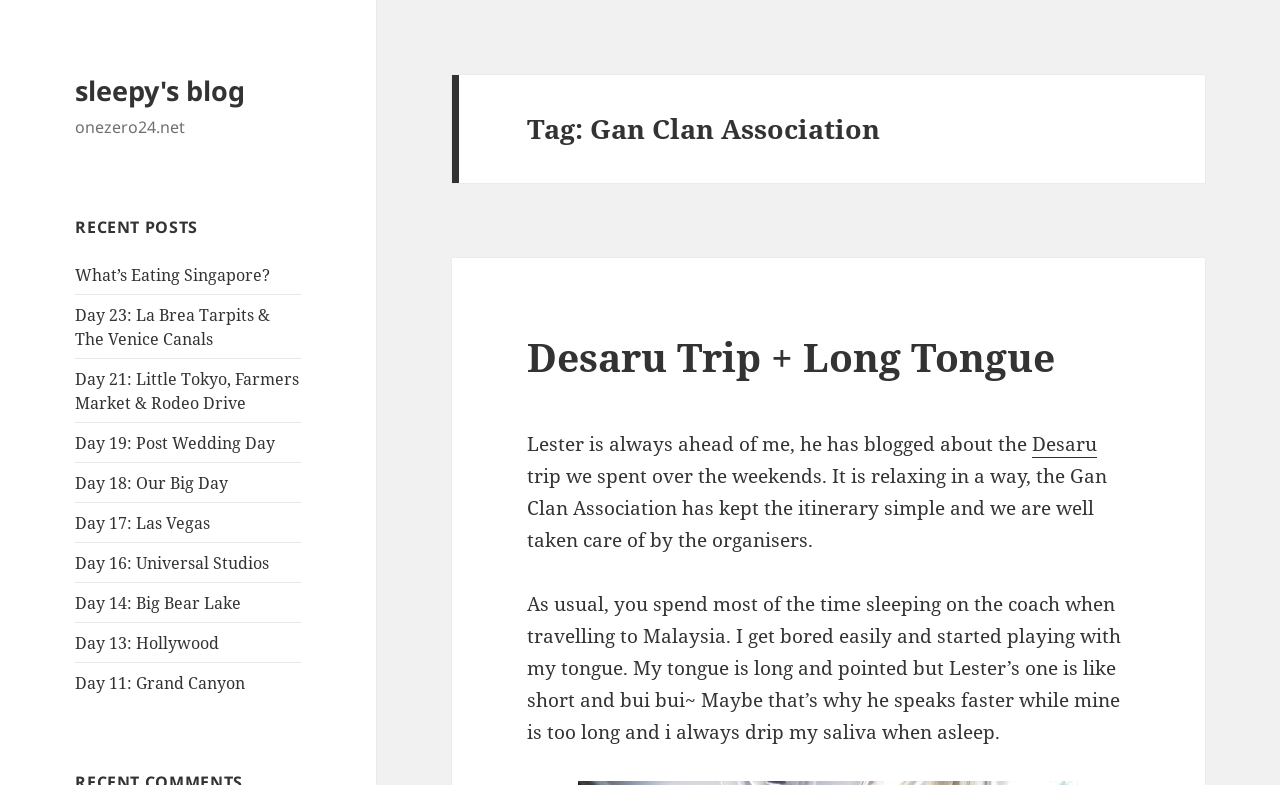Highlight the bounding box coordinates of the element that should be clicked to carry out the following instruction: "go to 'What’s Eating Singapore?' post". The coordinates must be given as four float numbers ranging from 0 to 1, i.e., [left, top, right, bottom].

[0.059, 0.336, 0.211, 0.364]